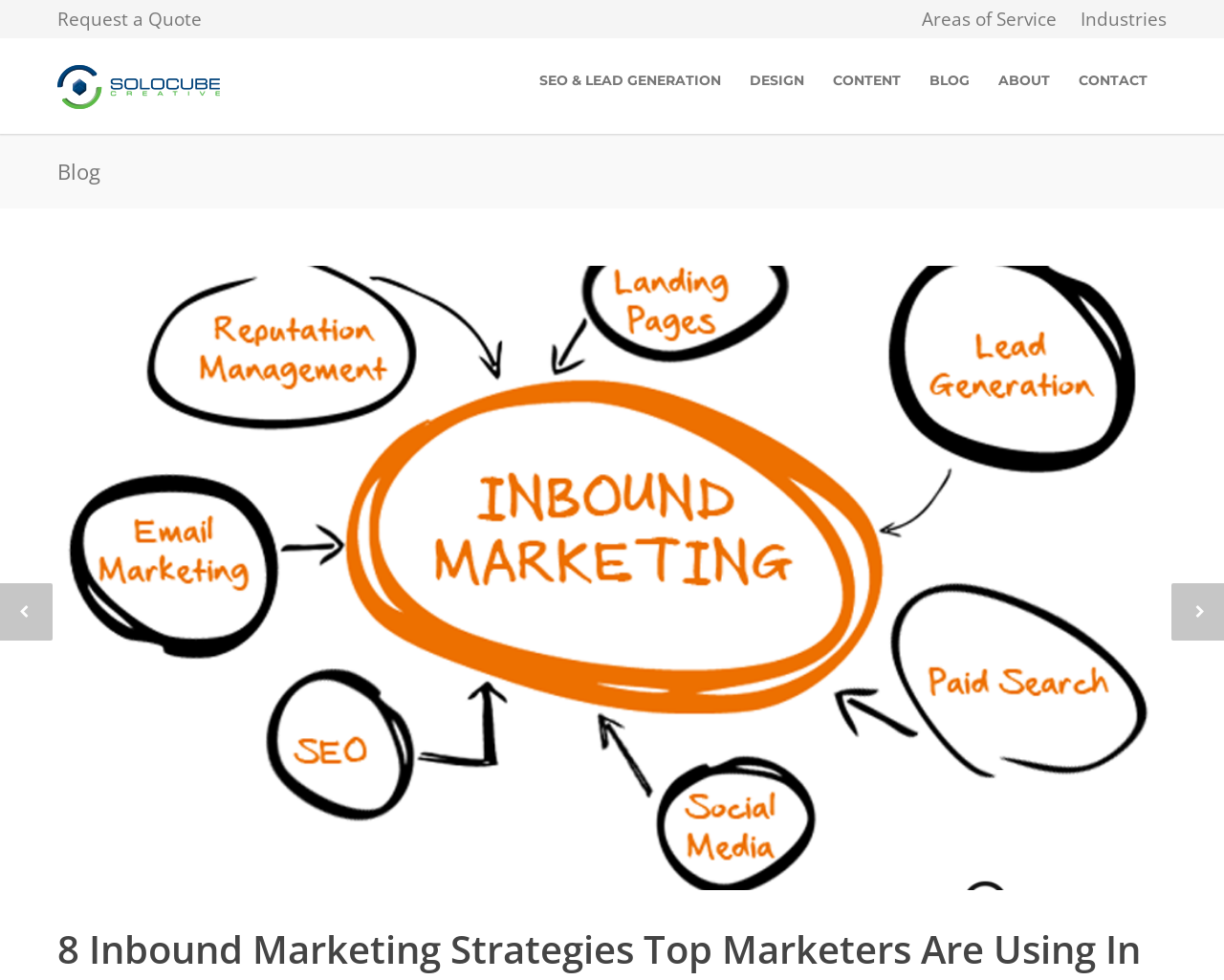Determine the main heading of the webpage and generate its text.

8 Inbound Marketing Strategies Top Marketers Are Using In 2016